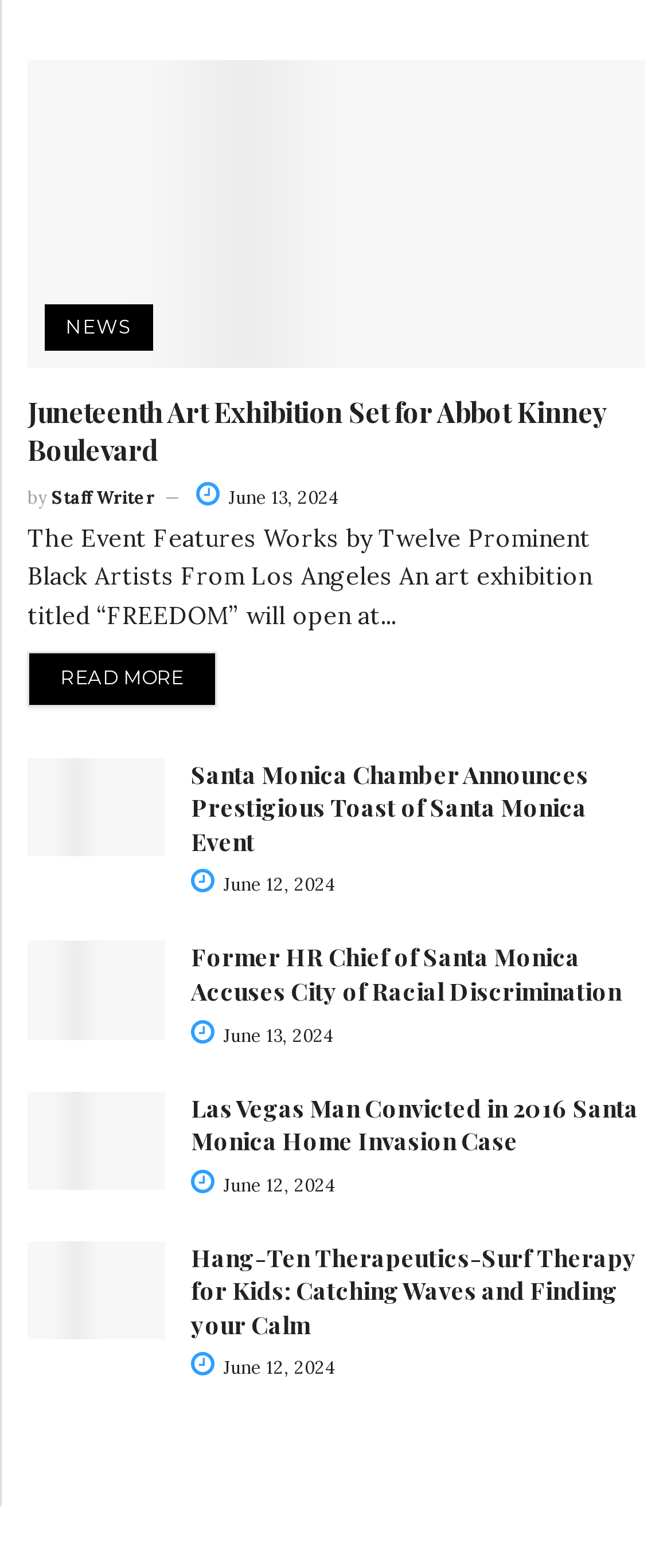Please give a one-word or short phrase response to the following question: 
What is the author of the 'Juneteenth Art Exhibition Set for Abbot Kinney Boulevard' article?

Staff Writer